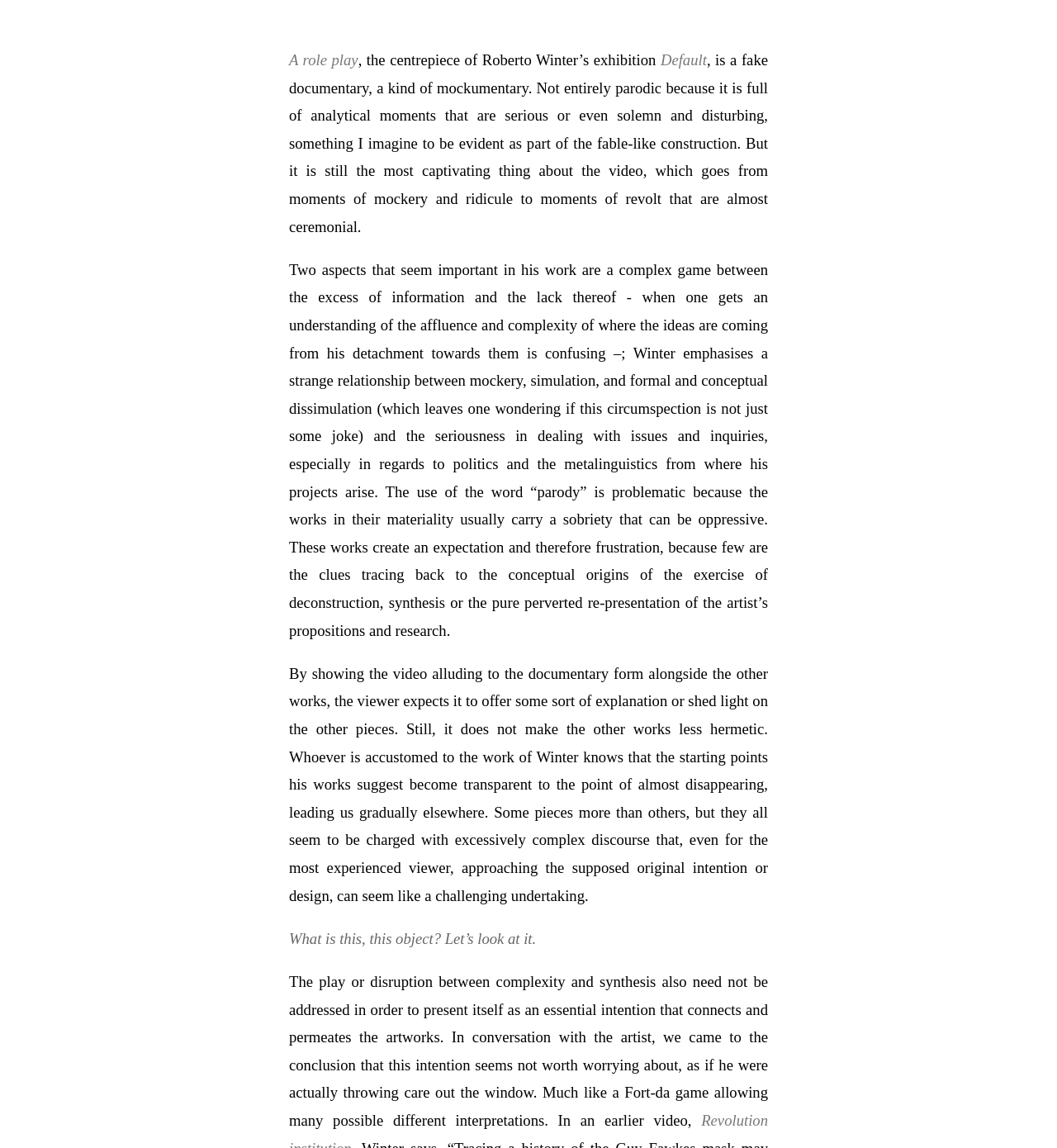Using the information in the image, could you please answer the following question in detail:
What is the purpose of showing the video alongside other works?

According to the static text element, by showing the video alluding to the documentary form alongside the other works, the viewer expects it to offer some sort of explanation or shed light on the other pieces, which suggests that the purpose of showing the video is to offer explanation.